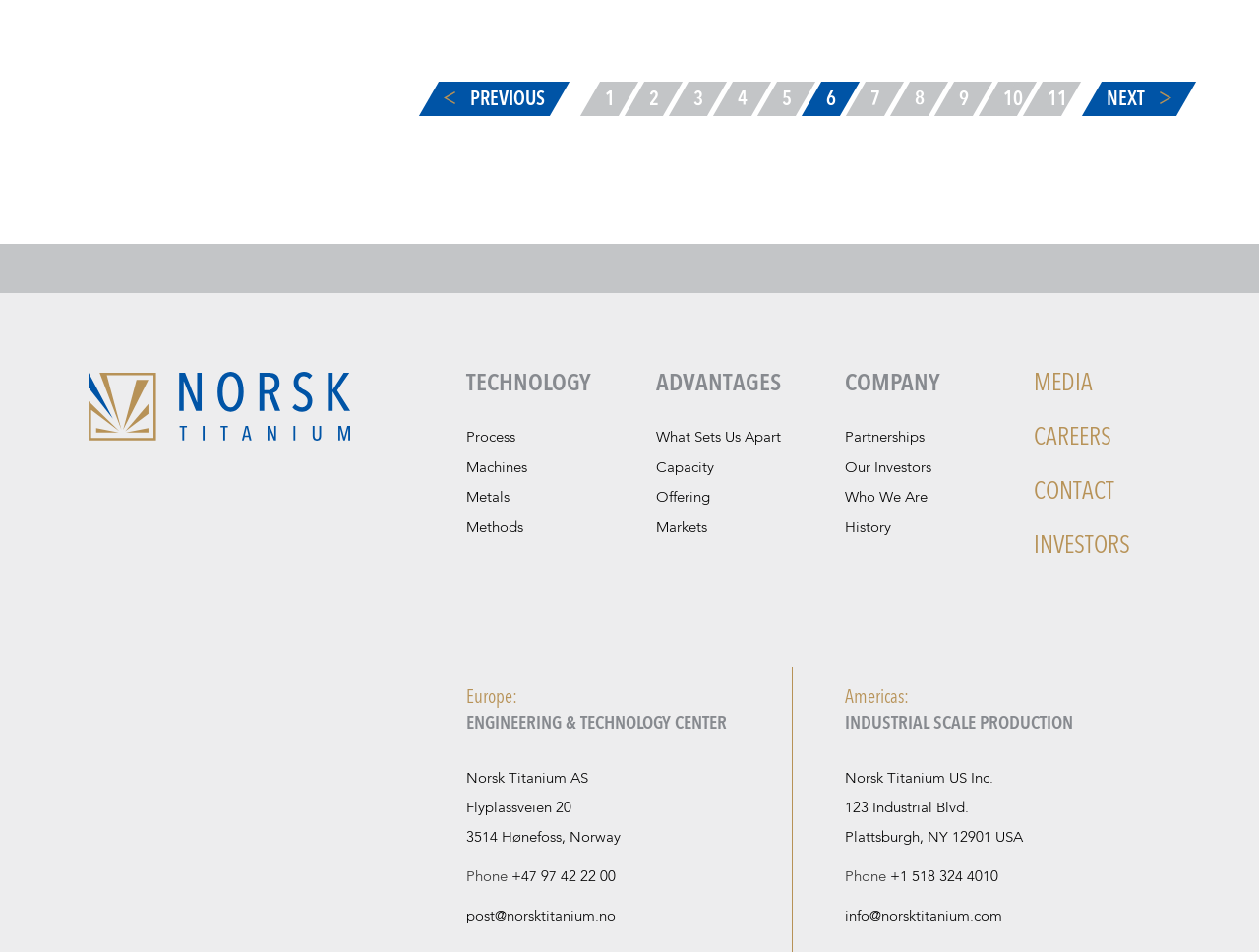Identify the bounding box of the HTML element described as: "Who We Are".

[0.671, 0.513, 0.736, 0.534]